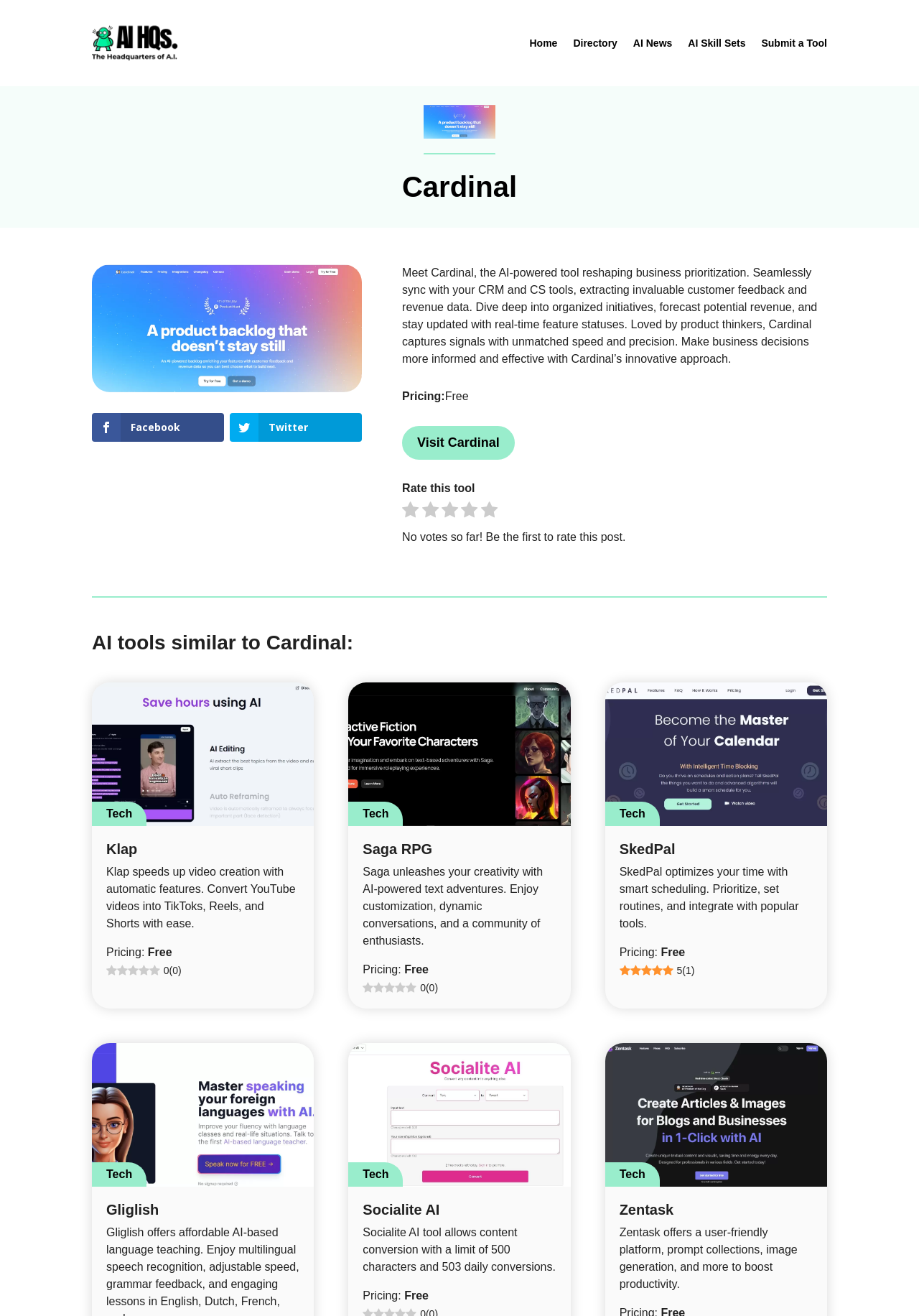Could you specify the bounding box coordinates for the clickable section to complete the following instruction: "Visit Cardinal"?

[0.438, 0.323, 0.56, 0.349]